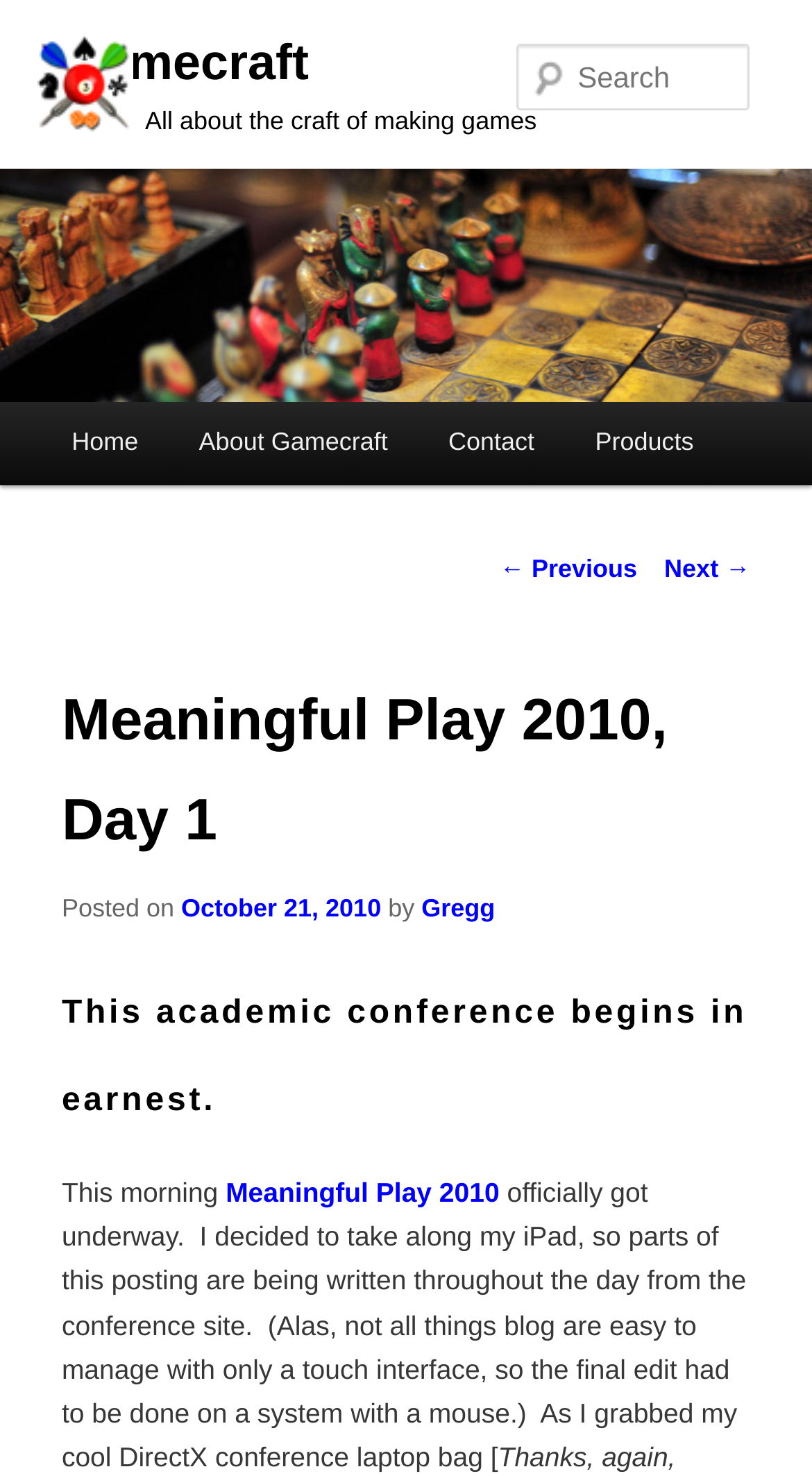What is the main topic of the webpage?
Please look at the screenshot and answer using one word or phrase.

Meaningful Play 2010, Day 1